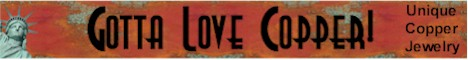Convey a detailed narrative of what is depicted in the image.

The image features a vibrant and eye-catching banner for "Gotta Love Copper!", showcasing a unique brand dedicated to copper jewelry. The design includes a backdrop with a warm, textured appearance that evokes a rustic charm, complemented by bold black typography that prominently displays the brand name. On the left side, a stylized representation of the Statue of Liberty adds a touch of Americana, symbolizing the artistic roots and craftsmanship behind the jewelry. Accompanying the main title, the phrase "Unique Copper Jewelry" is positioned to emphasize the brand's specialty and appeal to discerning customers seeking distinctive pieces. The overall aesthetic of the banner is inviting, reflecting a blend of creativity and patriotism, aimed at drawing in visitors with a love for artisanal jewelry.